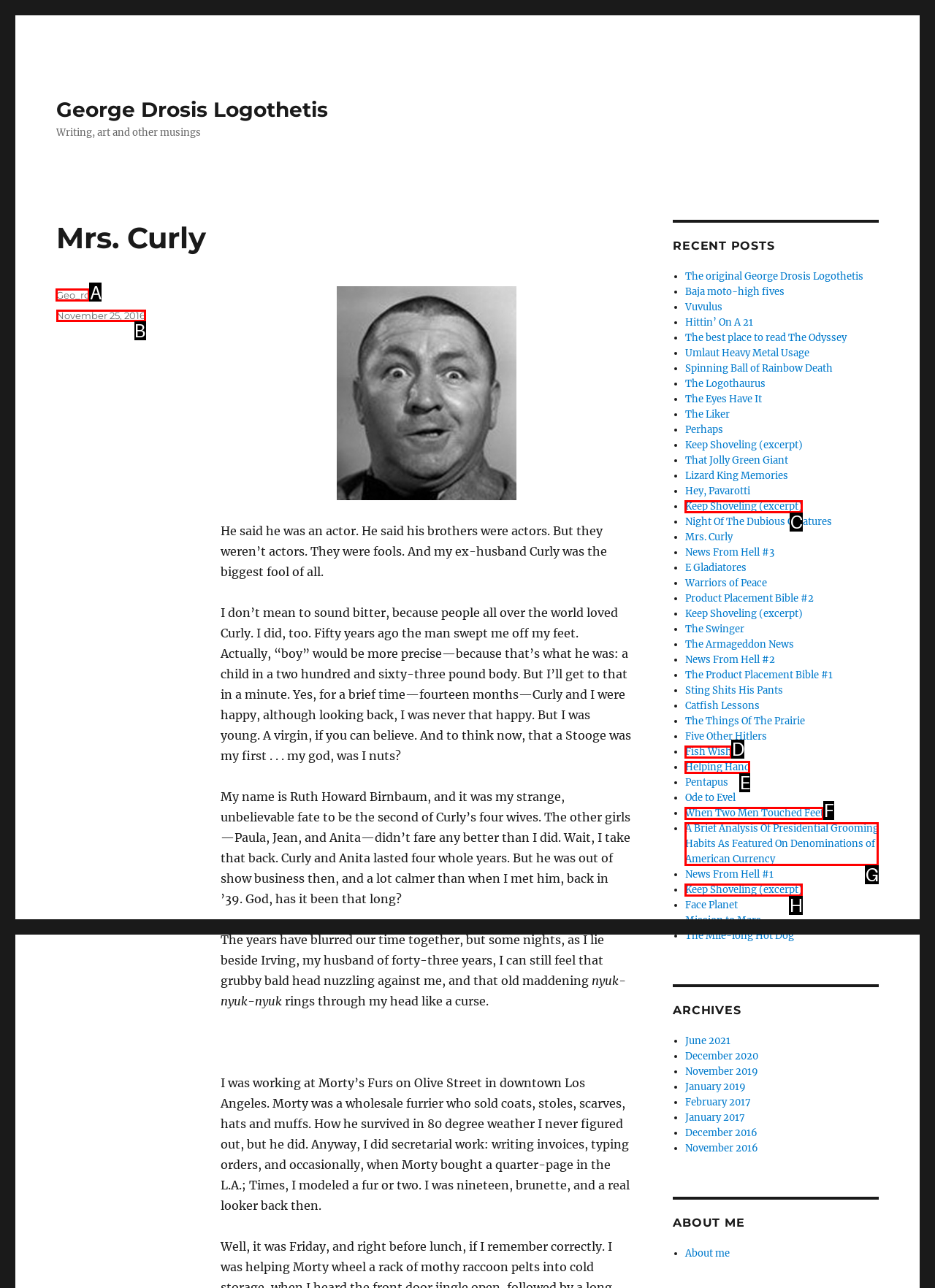Determine which HTML element should be clicked to carry out the following task: Check the author of the post Respond with the letter of the appropriate option.

A